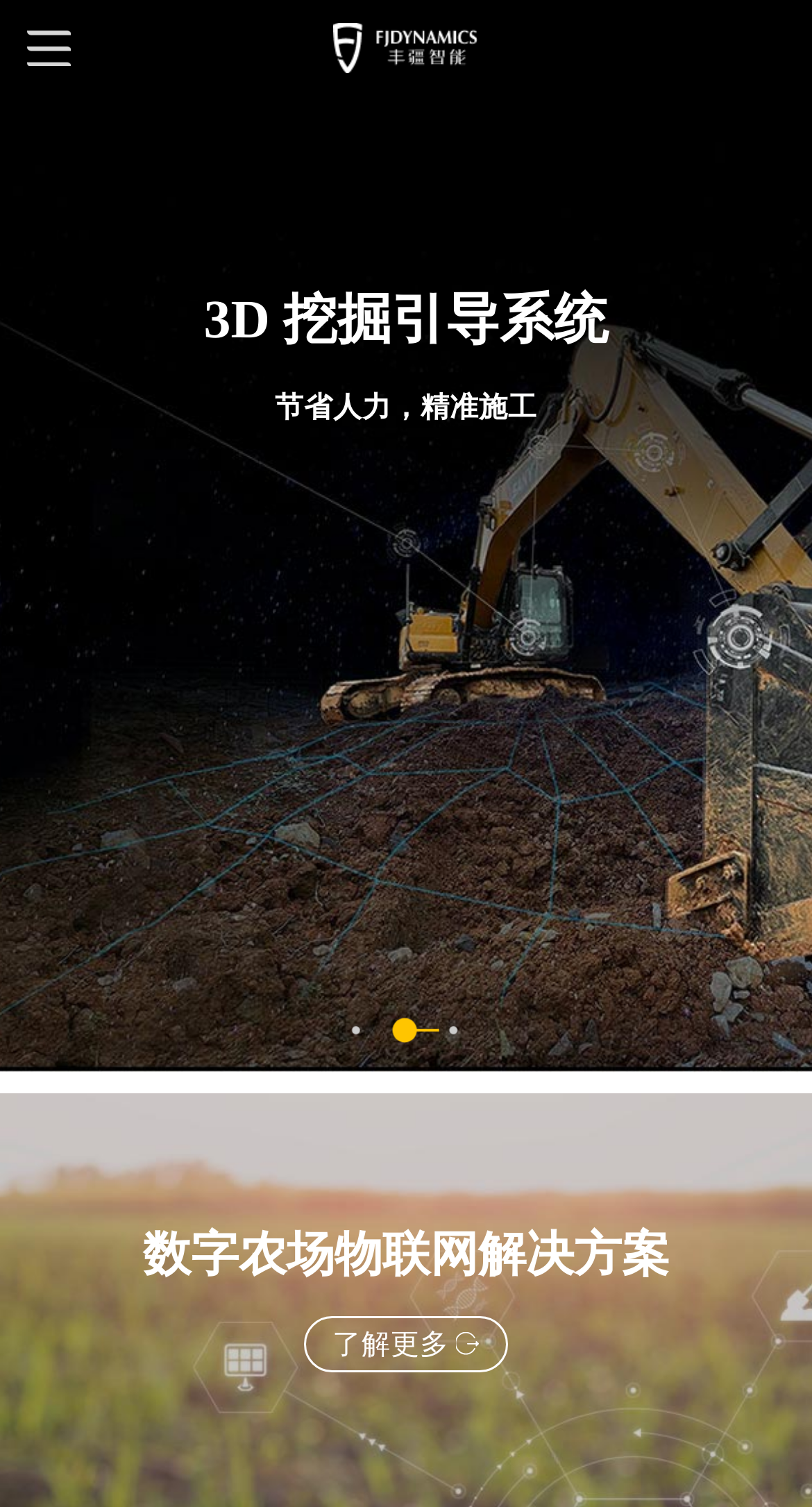Offer a thorough description of the webpage.

The webpage is about 丰疆智能, a company that provides agricultural IoT and smart farming solutions. At the top of the page, there is a link to the company's website, "丰疆智能有限公司". Below it, there is a prominent link that spans the entire width of the page, but its text is not specified.

The main content of the page is divided into two sections. The first section is about a 3D excavation guidance system, with a heading "3D 挖掘引导系统" followed by a subheading "节省人力，精准施工", which translates to "Save labor, precise construction". 

Below this section, there are three buttons aligned horizontally, labeled "Go to slide 1", "Go to slide 2", and "Go to slide 3", which suggest that there is a slideshow or presentation on the page.

The second section is about digital farm IoT solutions, with a heading "数字农场物联网解决方案". Below this heading, there is a link "了解更多", which means "Learn more". This link is positioned near the bottom of the page.